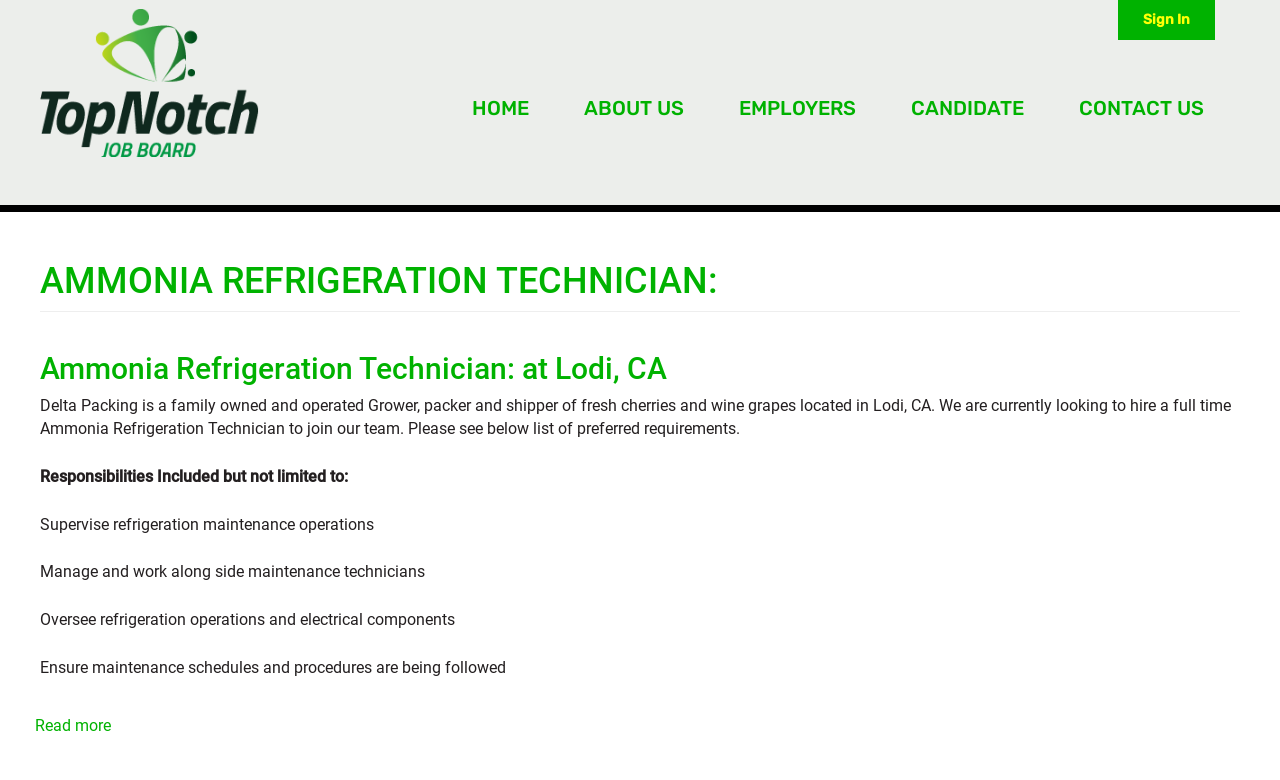Provide the bounding box coordinates of the HTML element this sentence describes: "Employers".

[0.559, 0.112, 0.688, 0.167]